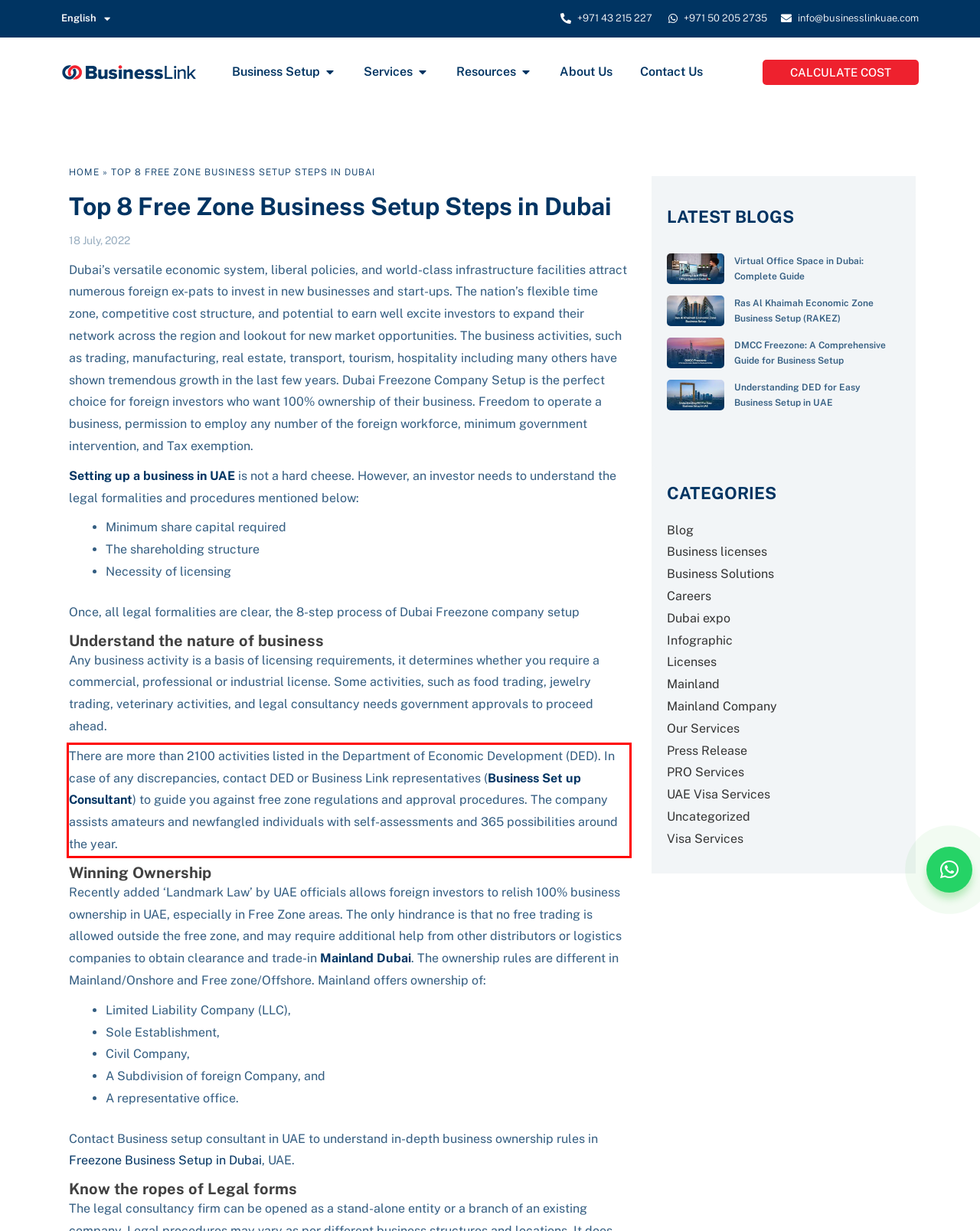Observe the screenshot of the webpage that includes a red rectangle bounding box. Conduct OCR on the content inside this red bounding box and generate the text.

There are more than 2100 activities listed in the Department of Economic Development (DED). In case of any discrepancies, contact DED or Business Link representatives (Business Set up Consultant) to guide you against free zone regulations and approval procedures. The company assists amateurs and newfangled individuals with self-assessments and 365 possibilities around the year.